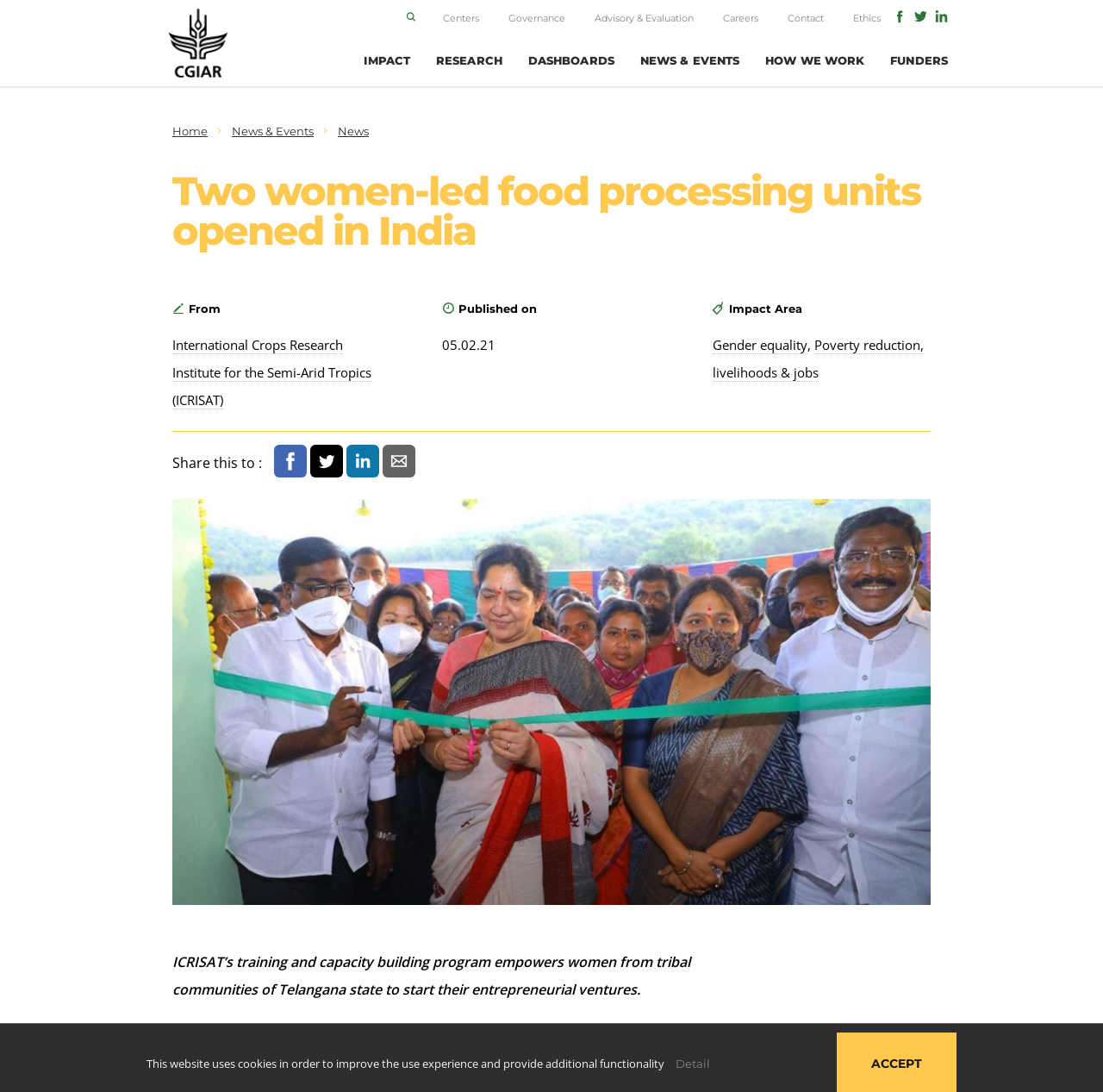Locate the bounding box coordinates of the region to be clicked to comply with the following instruction: "Read news about Two women-led food processing units opened in India". The coordinates must be four float numbers between 0 and 1, in the form [left, top, right, bottom].

[0.156, 0.157, 0.844, 0.23]